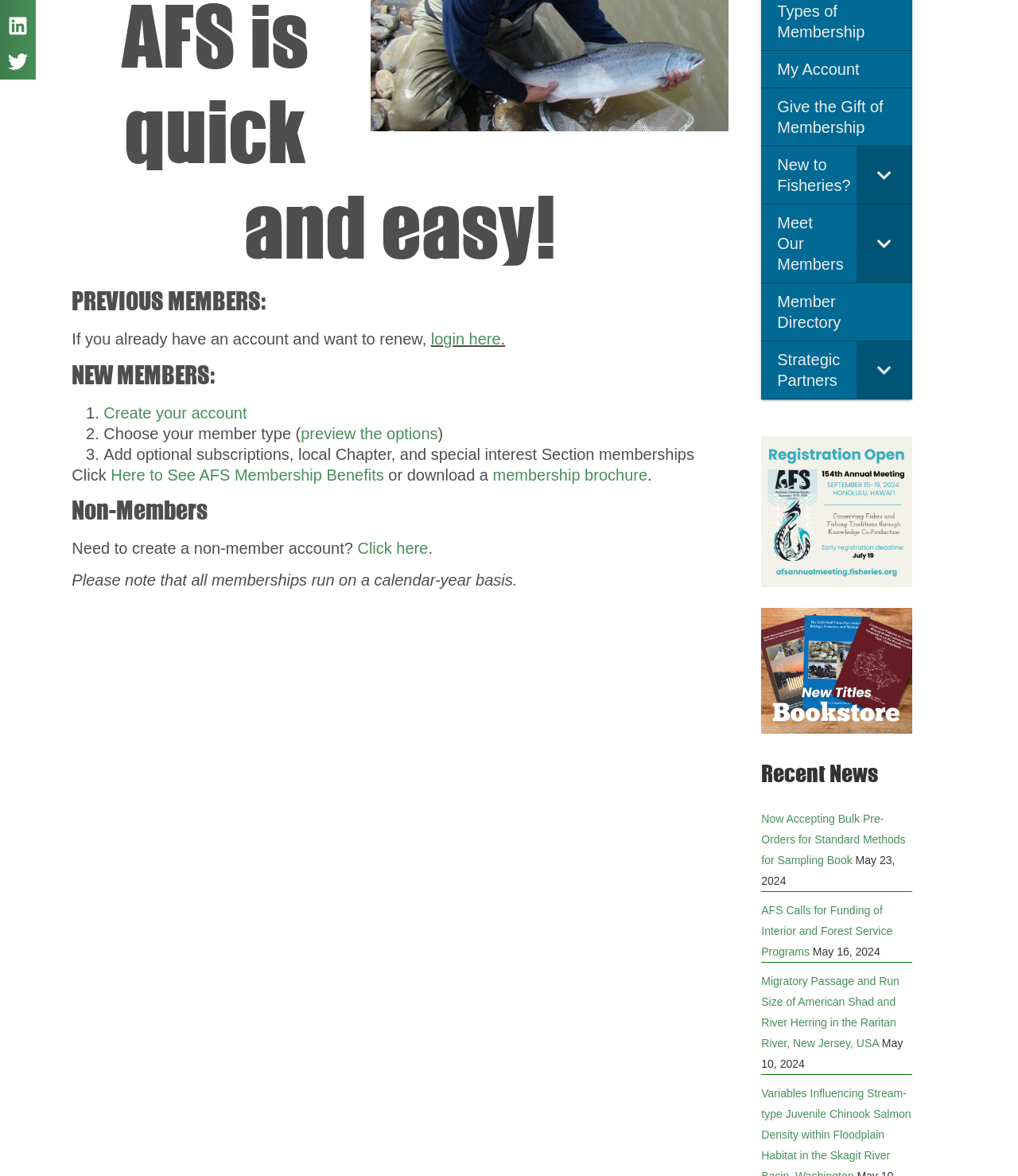Find the bounding box coordinates for the UI element whose description is: "Strategic Partners". The coordinates should be four float numbers between 0 and 1, in the format [left, top, right, bottom].

[0.748, 0.29, 0.896, 0.34]